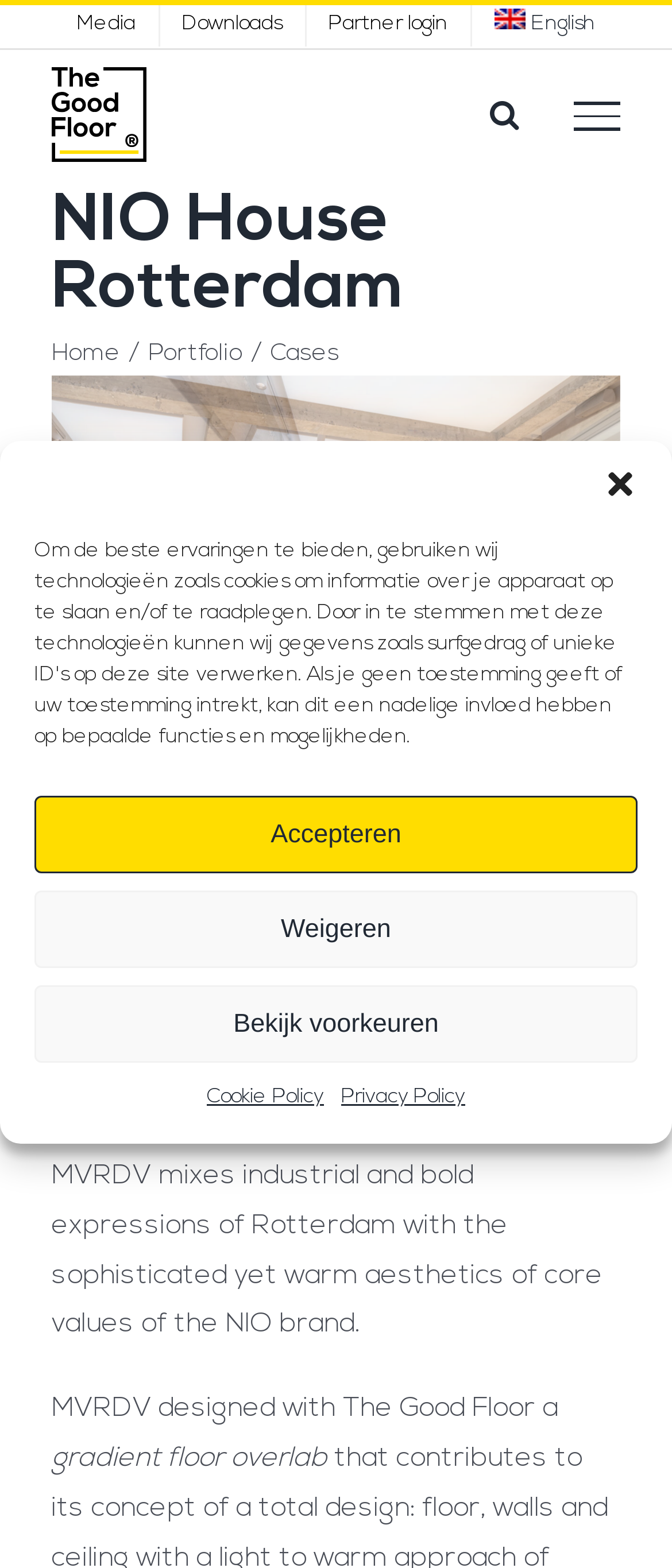Using the webpage screenshot, locate the HTML element that fits the following description and provide its bounding box: "View Larger Image".

[0.077, 0.239, 0.923, 0.511]